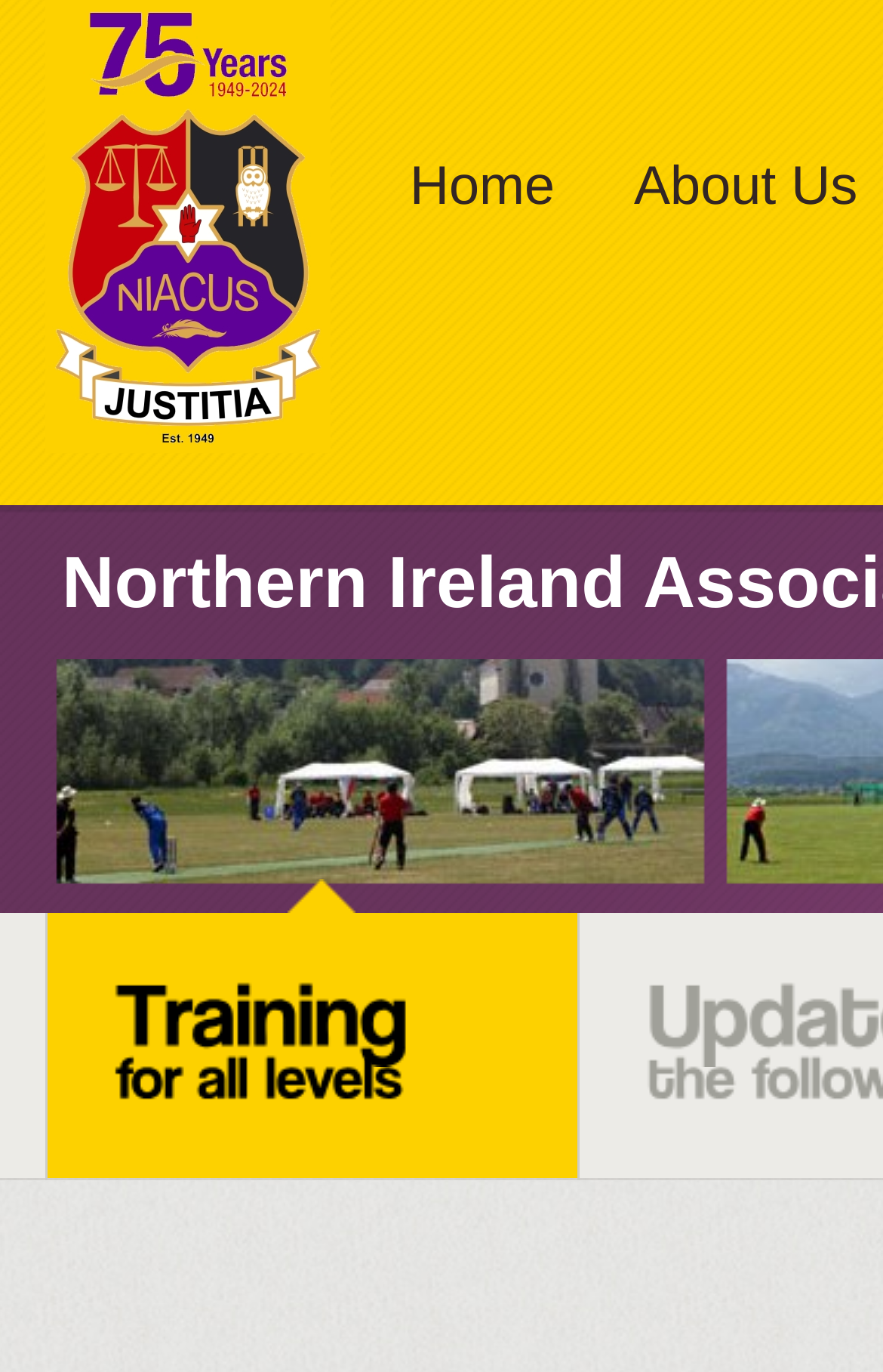Is there an image on the top-left corner?
Give a one-word or short phrase answer based on the image.

Yes